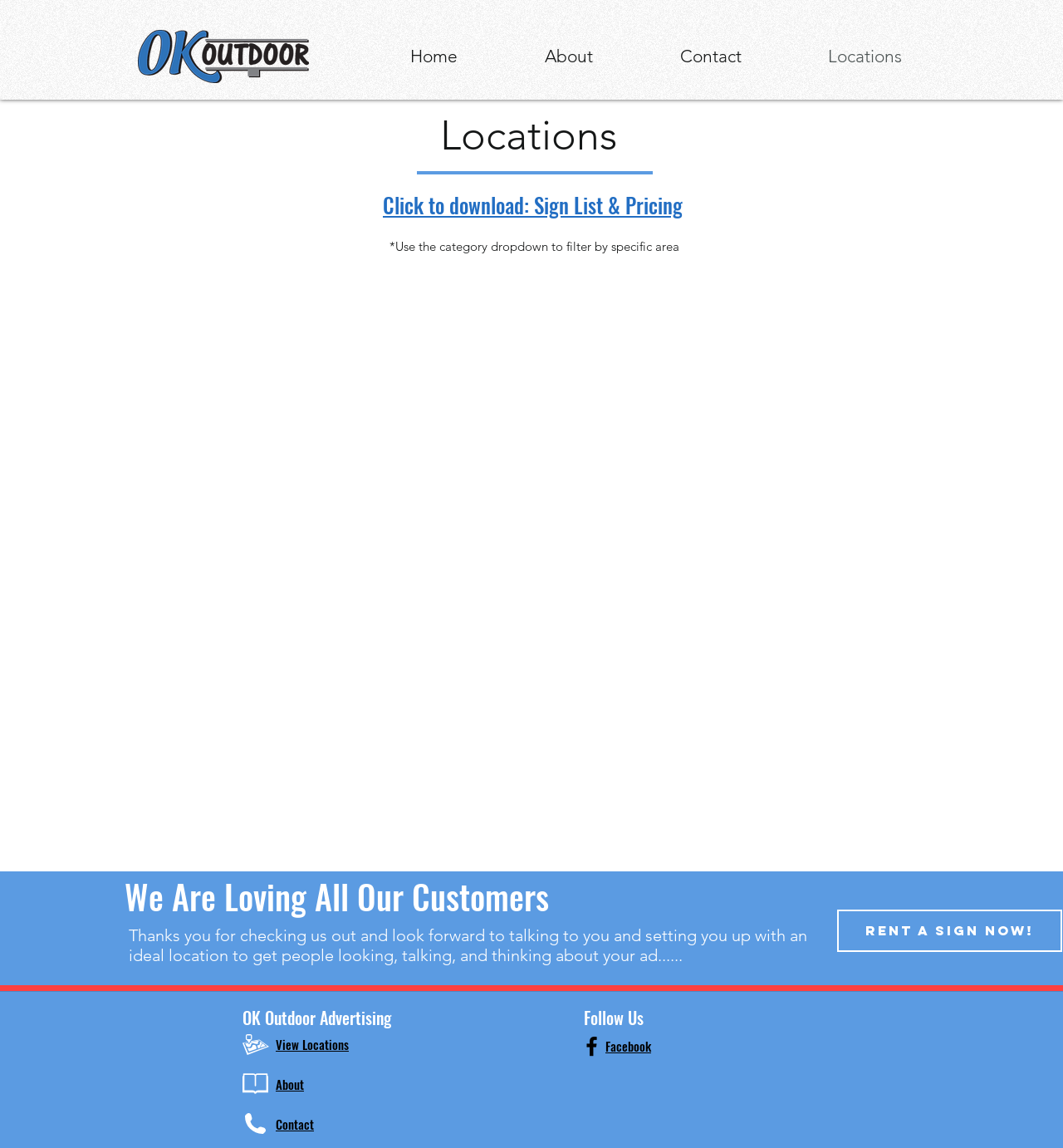Please identify the coordinates of the bounding box that should be clicked to fulfill this instruction: "Go to the Home page".

[0.345, 0.031, 0.471, 0.067]